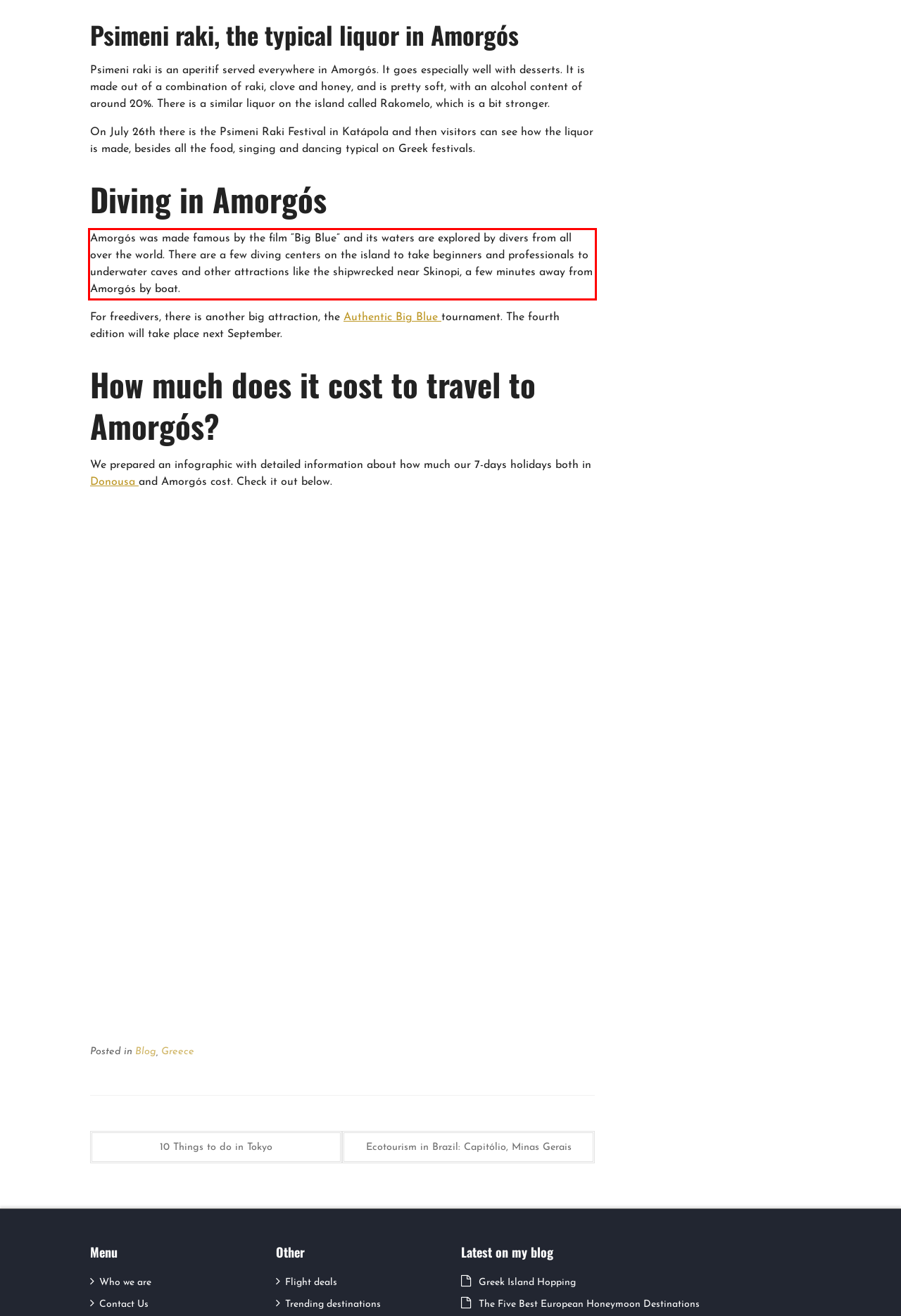Identify the red bounding box in the webpage screenshot and perform OCR to generate the text content enclosed.

Amorgós was made famous by the film “Big Blue” and its waters are explored by divers from all over the world. There are a few diving centers on the island to take beginners and professionals to underwater caves and other attractions like the shipwrecked near Skinopi, a few minutes away from Amorgós by boat.